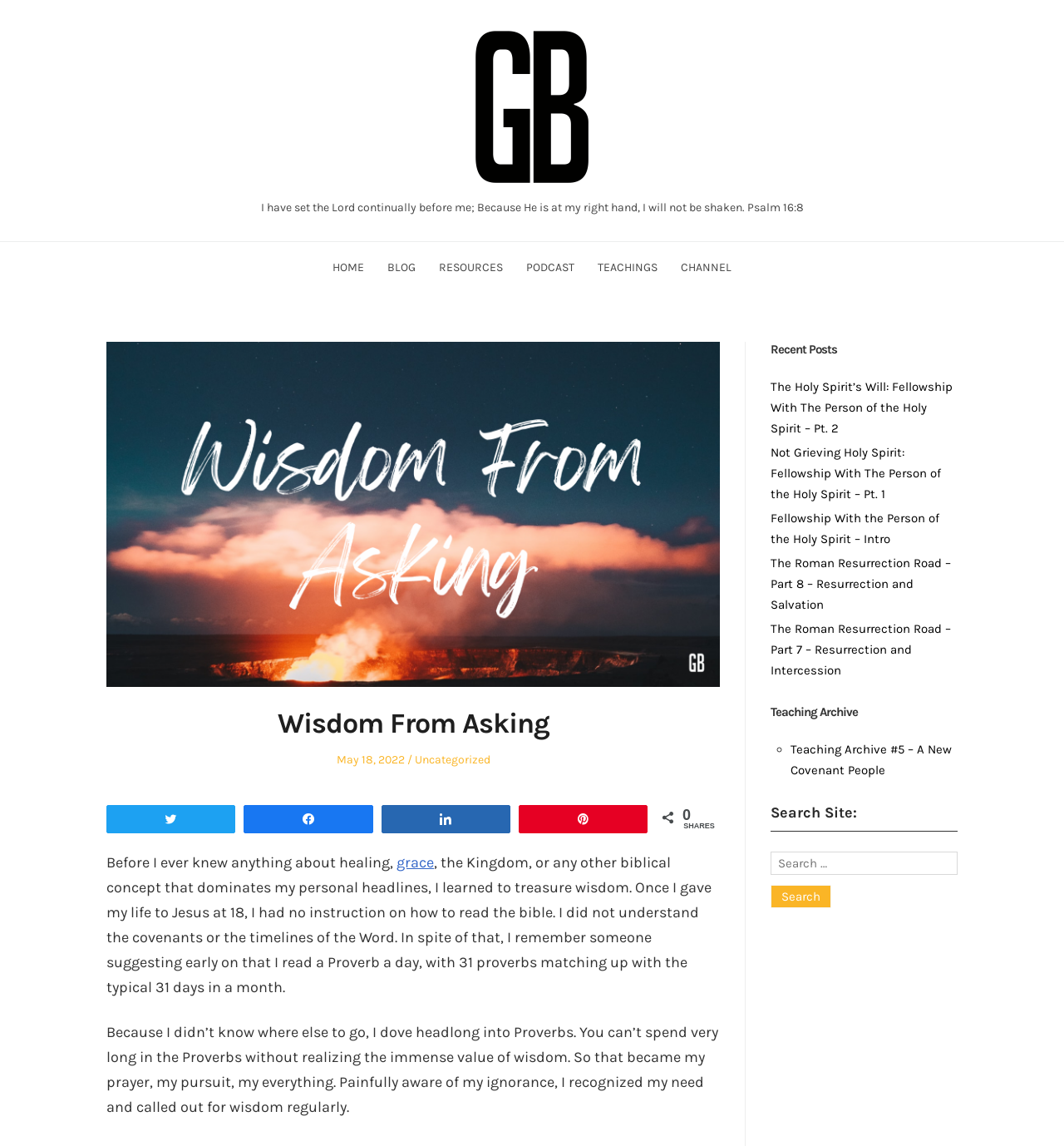Detail the features and information presented on the webpage.

This webpage is titled "Wisdom From Asking - Grant Braaten" and has a prominent image of Grant Braaten at the top, accompanied by a link to his name. Below the image, there is a quote from Psalm 16:8. 

On the top right, there is a navigation menu with links to "HOME", "BLOG", "RESOURCES", "PODCAST", "TEACHINGS", and "CHANNEL". 

The main content of the page is an article titled "Wisdom From Asking", which is posted on May 18, 2022, and categorized under "Uncategorized". The article begins with a brief introduction, followed by a lengthy passage discussing the importance of wisdom and the author's personal journey in seeking wisdom. 

On the right side of the article, there are social media links to share the content on Twitter, Facebook, and other platforms, along with a count of shares. 

Below the article, there are sections for "Recent Posts" and "Teaching Archive", which list links to other articles and teachings by the author. The "Recent Posts" section lists five article titles, while the "Teaching Archive" section lists one teaching archive with a brief description. 

At the bottom of the page, there is a search bar where users can search for specific content on the site.